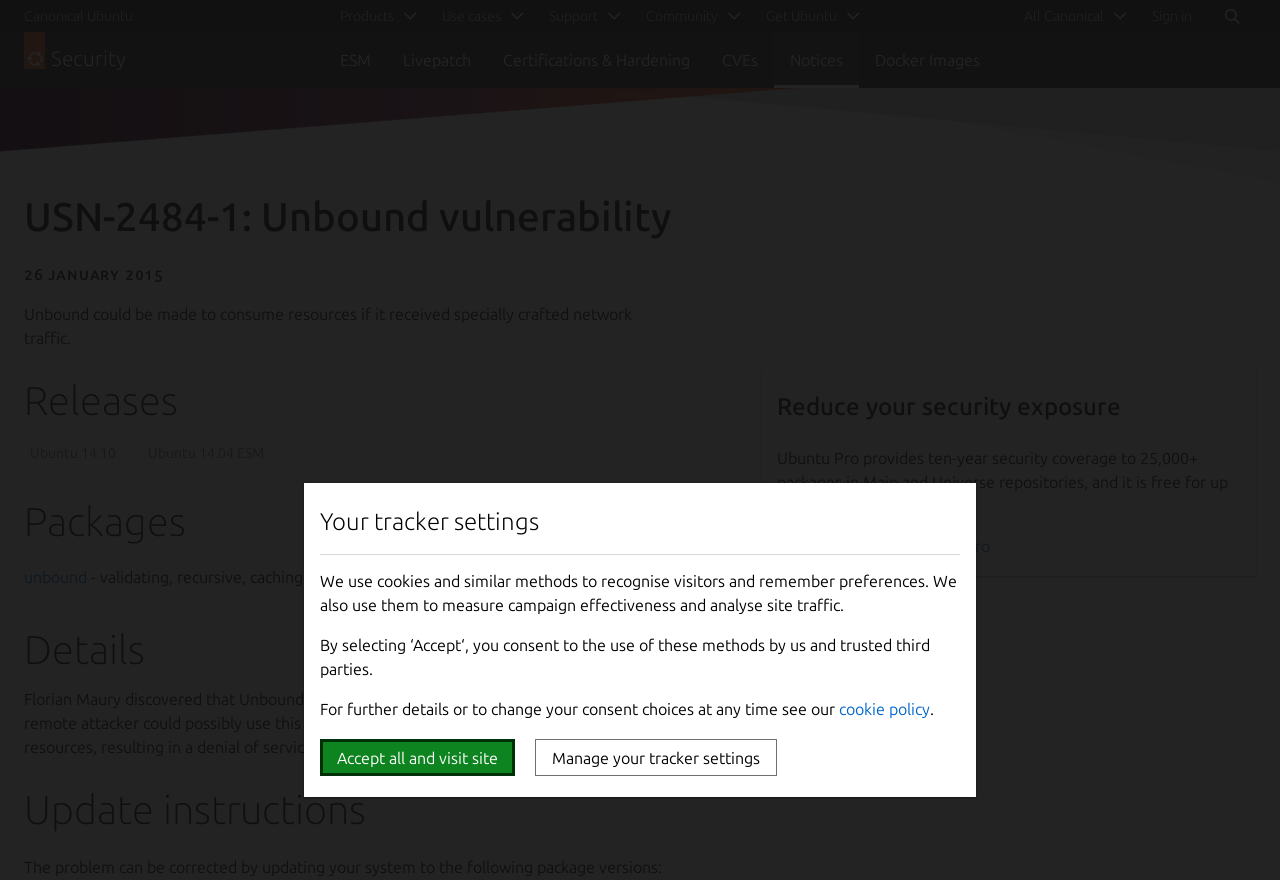Show the bounding box coordinates of the region that should be clicked to follow the instruction: "Learn more about Ubuntu Pro."

[0.607, 0.61, 0.774, 0.631]